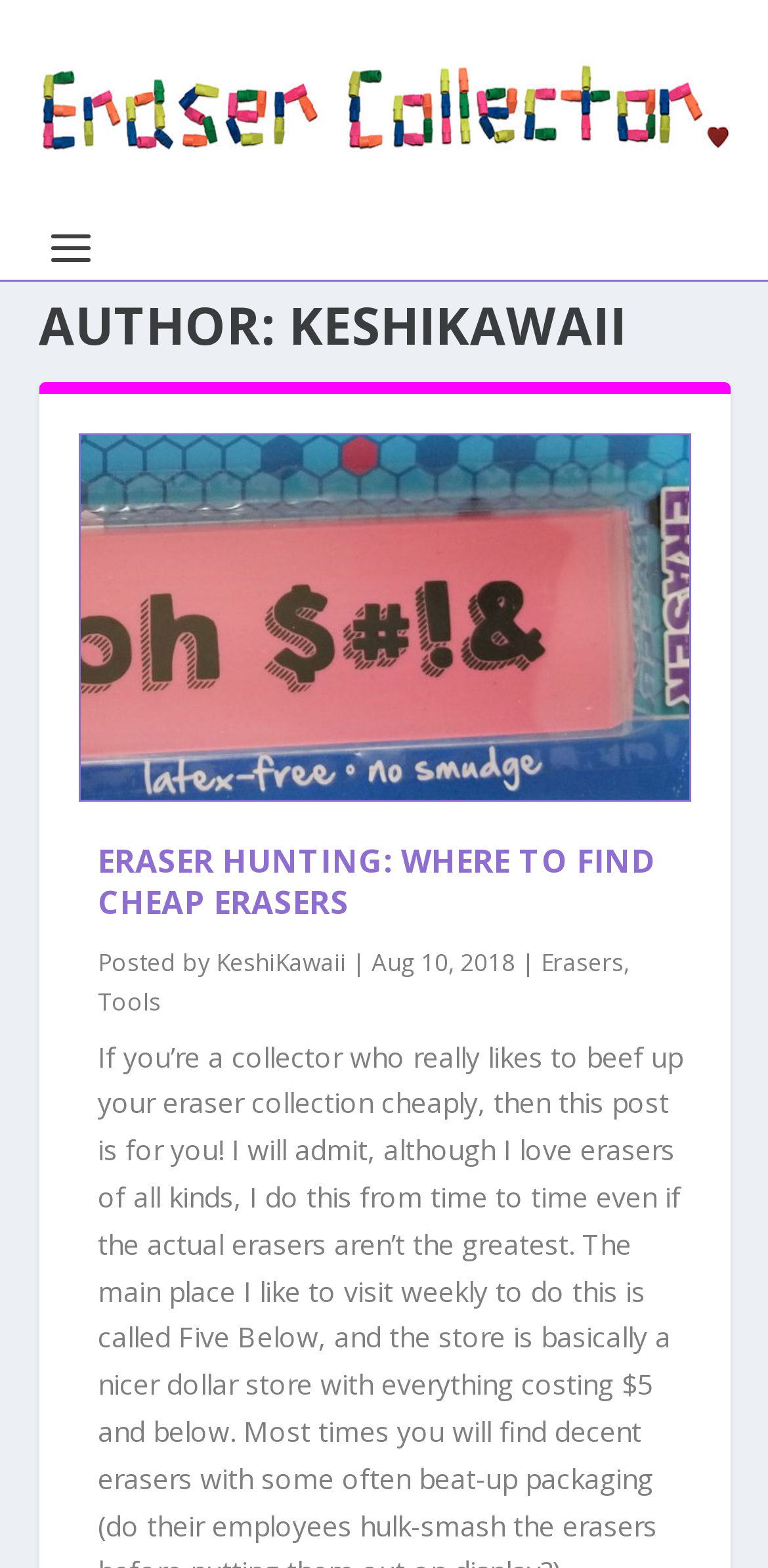Refer to the image and provide a thorough answer to this question:
What is the title of the article?

I found the title of the article by looking at the heading 'ERASER HUNTING: WHERE TO FIND CHEAP ERASERS' and the link 'Eraser Hunting: Where to Find Cheap Erasers' which has the same text.